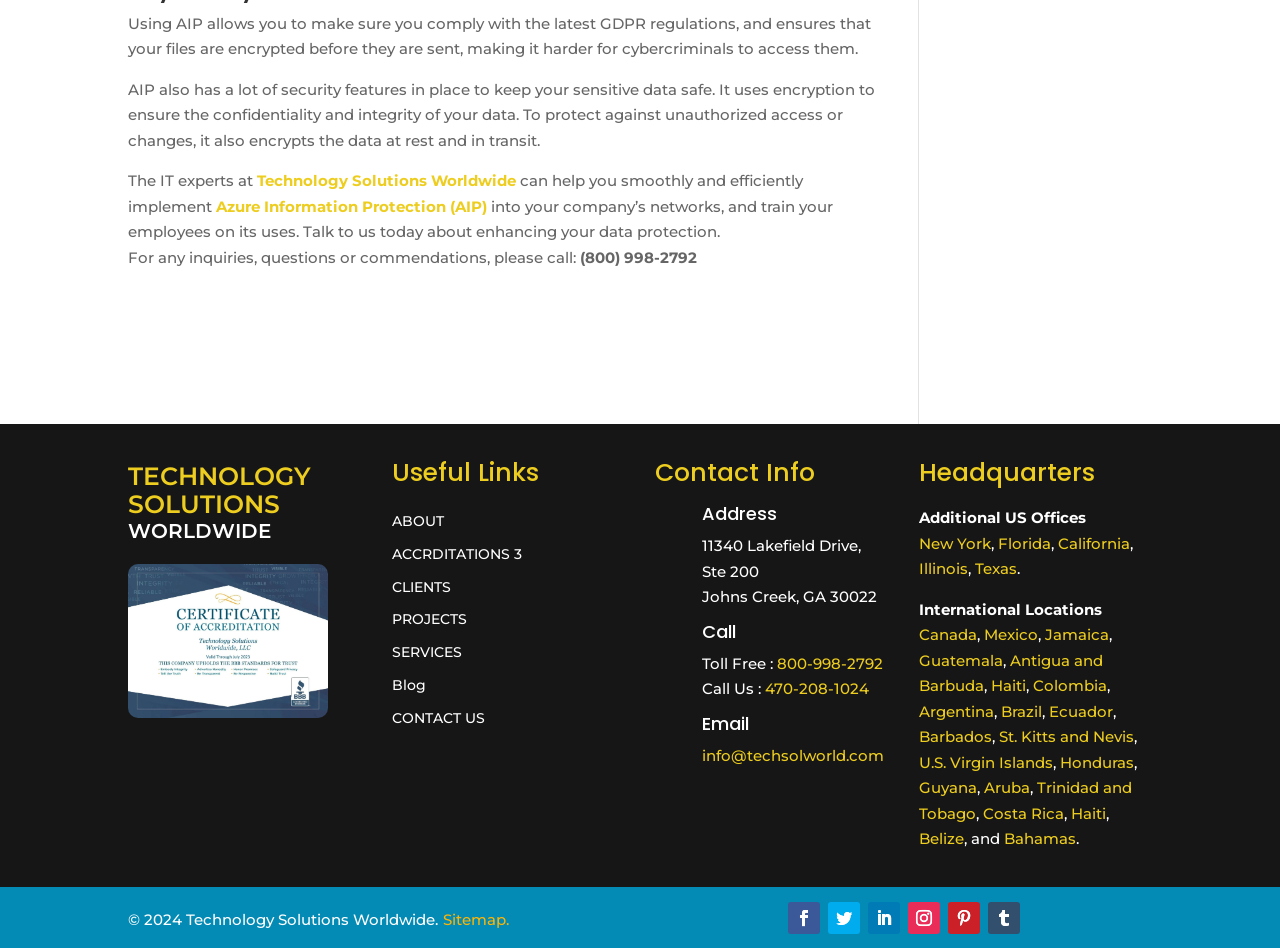Can you pinpoint the bounding box coordinates for the clickable element required for this instruction: "Learn more about the 'Bicycle Wheel Building Workshop'"? The coordinates should be four float numbers between 0 and 1, i.e., [left, top, right, bottom].

None